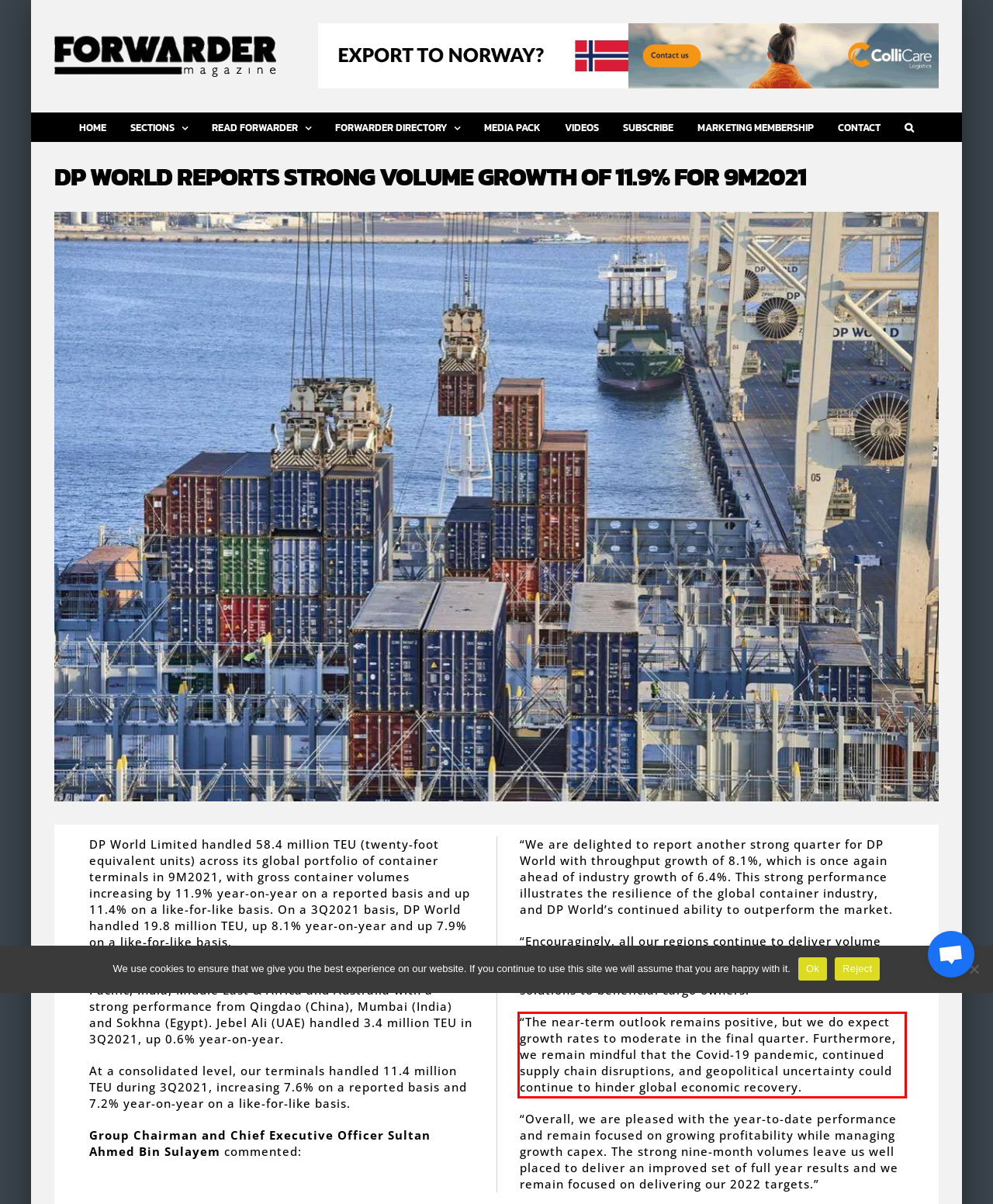You are given a webpage screenshot with a red bounding box around a UI element. Extract and generate the text inside this red bounding box.

“The near-term outlook remains positive, but we do expect growth rates to moderate in the final quarter. Furthermore, we remain mindful that the Covid-19 pandemic, continued supply chain disruptions, and geopolitical uncertainty could continue to hinder global economic recovery.